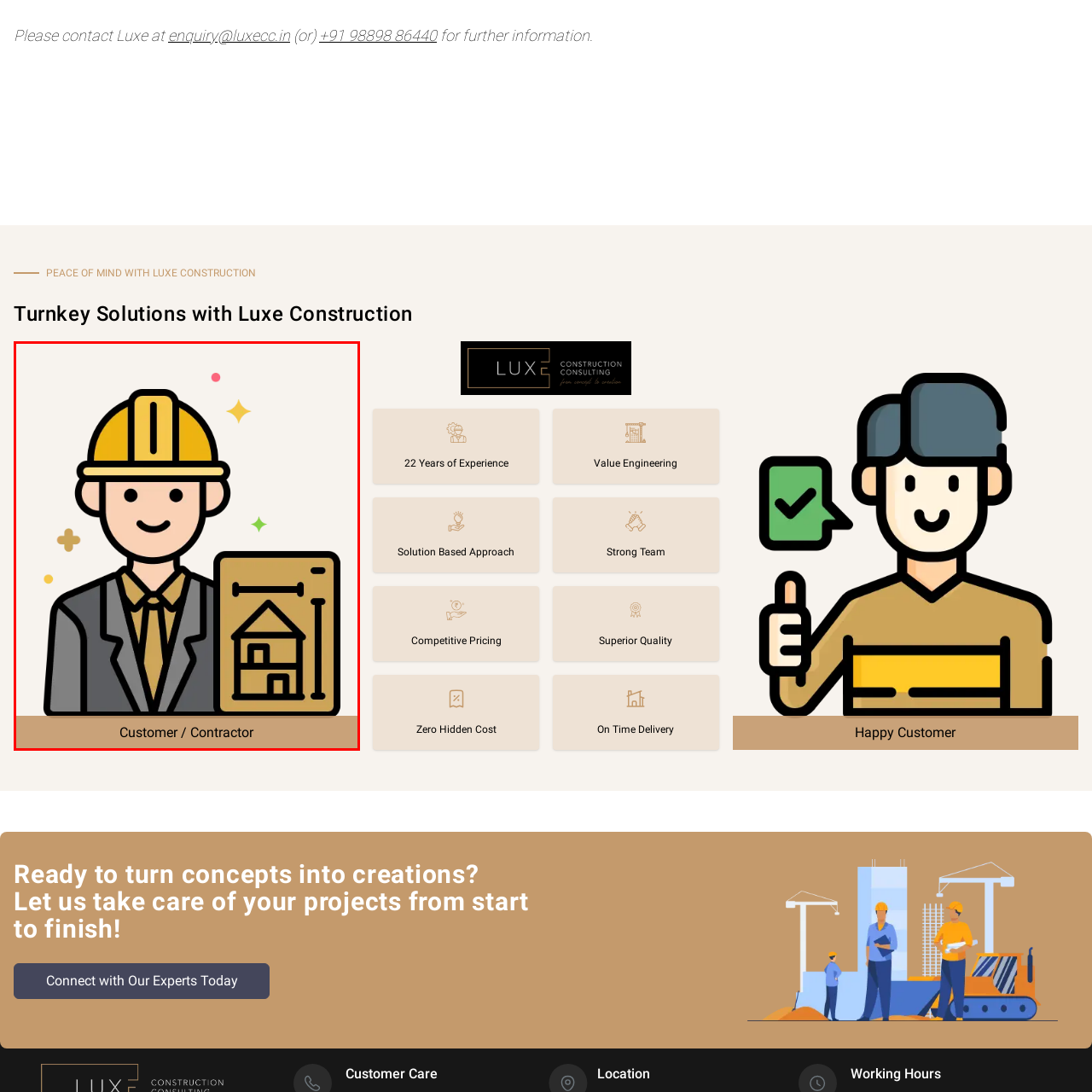Give a comprehensive caption for the image marked by the red rectangle.

The image features a friendly, cartoon-style character dressed as a contractor or customer in the construction industry. The character is wearing a yellow hard hat and a formal outfit with a tie, portraying a professional appearance. In their hands, they are holding a blueprint or a plan showcasing the outline of a house, symbolizing their involvement in construction projects. The background includes playful design elements like sparkles and circles, enhancing the lighthearted and welcoming tone of the image. Below the character, a label reads "Customer / Contractor," indicating their dual role in the construction process. This illustration effectively represents the collaboration between clients and construction professionals, emphasizing the importance of communication and planning in project delivery.